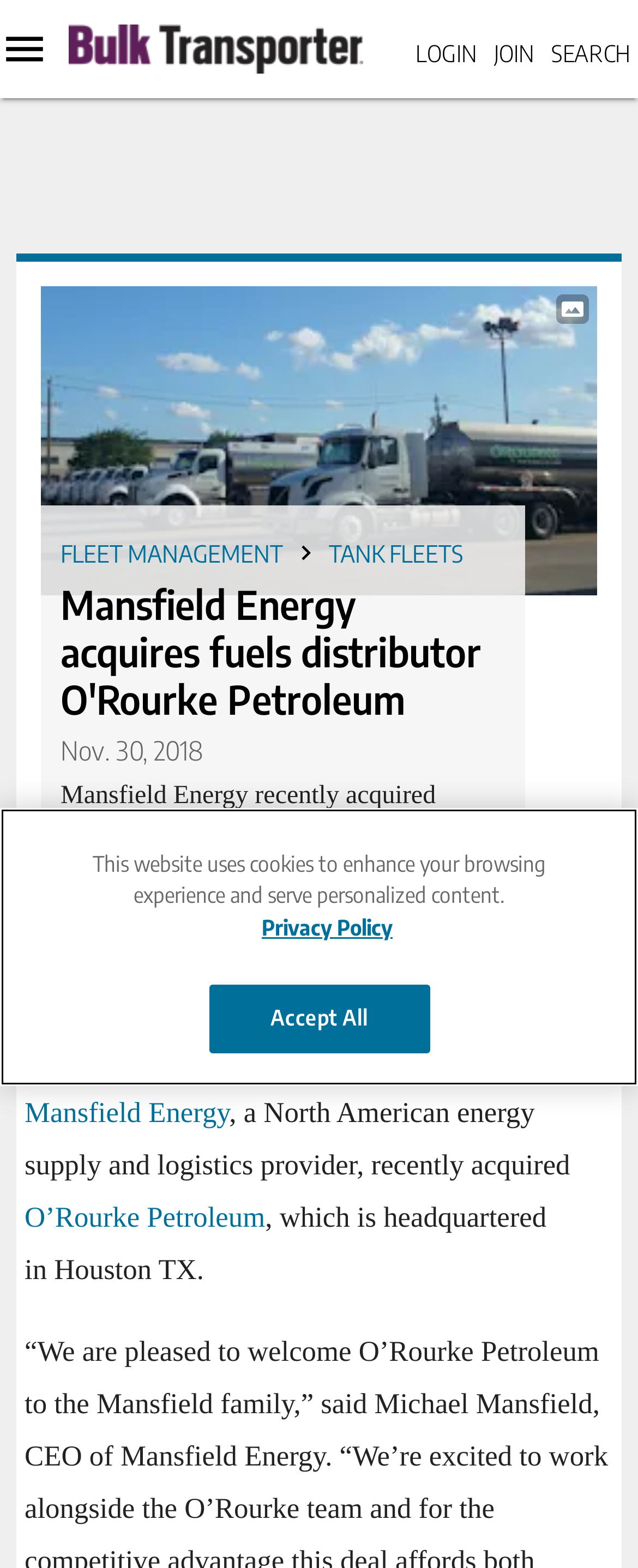Give a one-word or short phrase answer to the question: 
How many links are there in the Quick Links section?

9